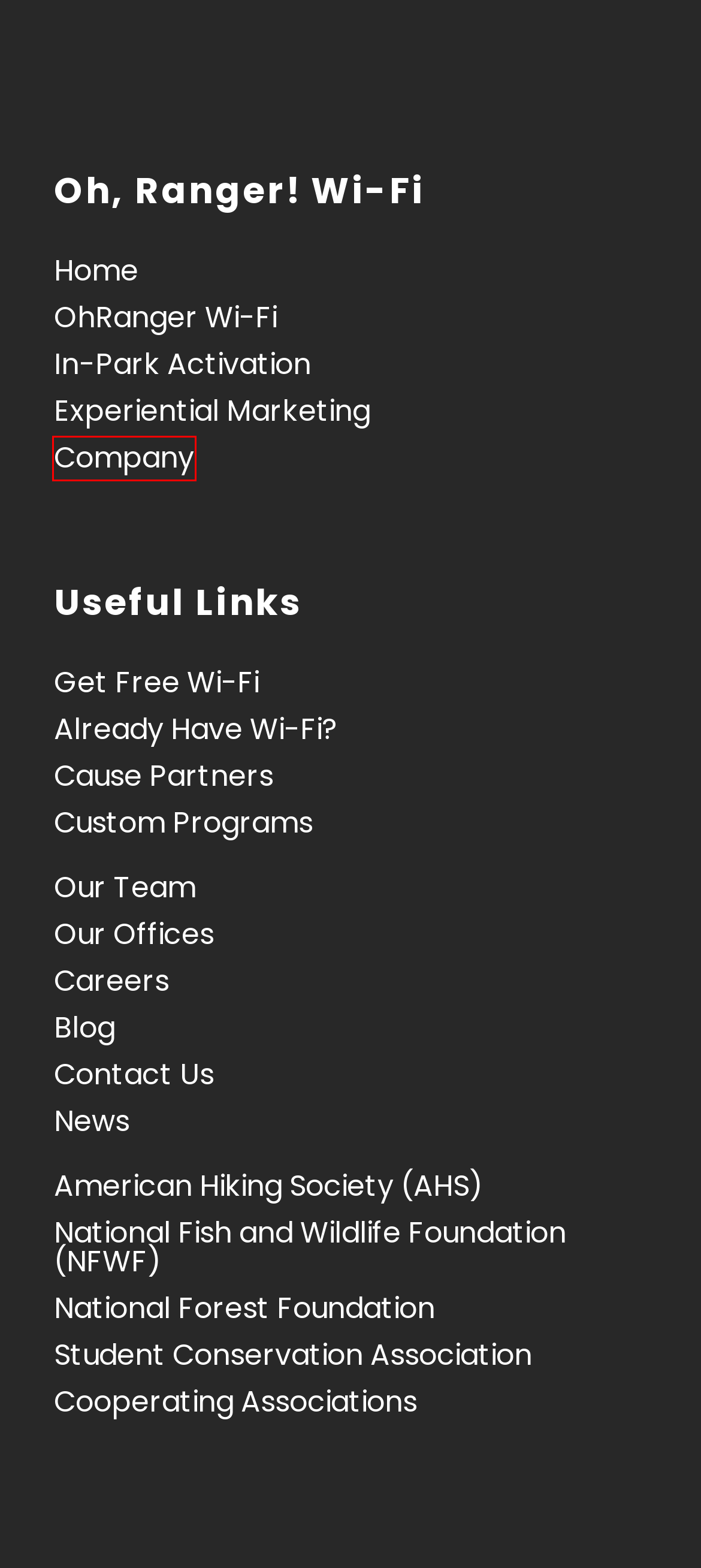You have been given a screenshot of a webpage, where a red bounding box surrounds a UI element. Identify the best matching webpage description for the page that loads after the element in the bounding box is clicked. Options include:
A. Company – American Park Network
B. Experiential Marketing – American Park Network
C. Already Have Wi-Fi? – American Park Network
D. American Hiking Society - Protect the Places You Love to Hike
E. Our Team – American Park Network
F. InPark Activation – American Park Network
G. Our Offices – American Park Network
H. Custom Programs – American Park Network

A